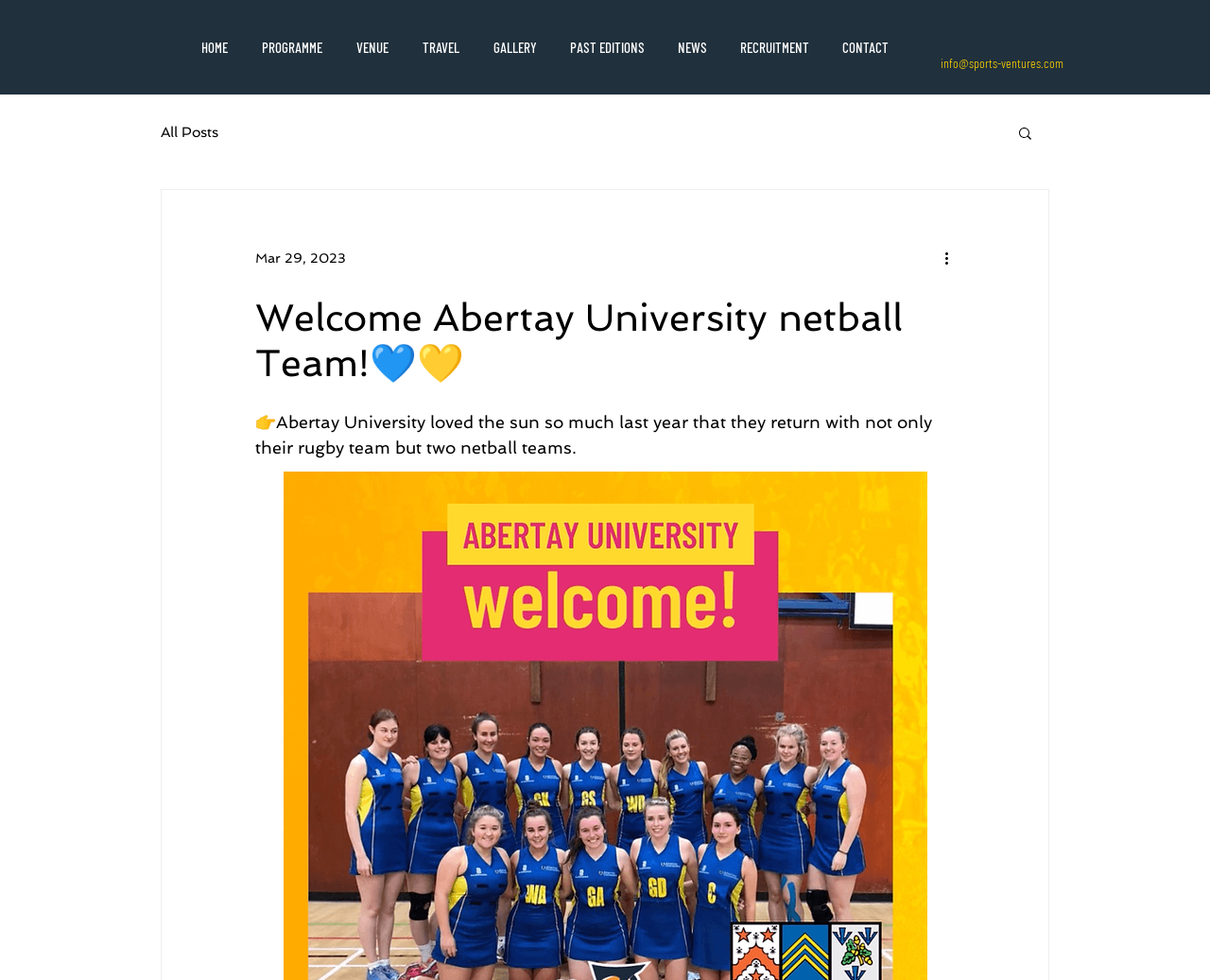What is the last menu item in the navigation?
Your answer should be a single word or phrase derived from the screenshot.

CONTACT